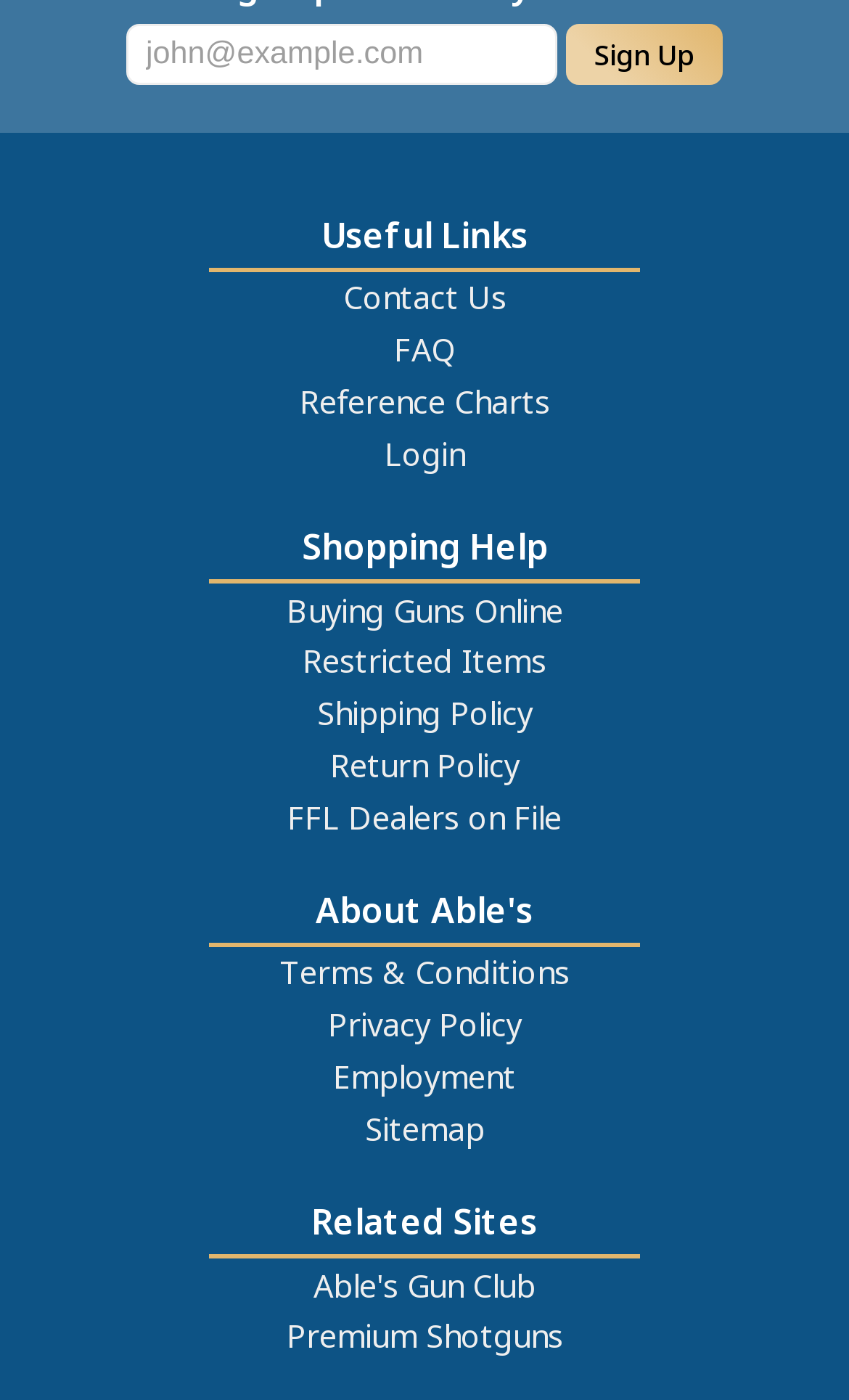What is the email address on the page?
Please answer the question with as much detail and depth as you can.

The email address can be found in the textbox at the top of the page, which is labeled as 'john@example.com'.